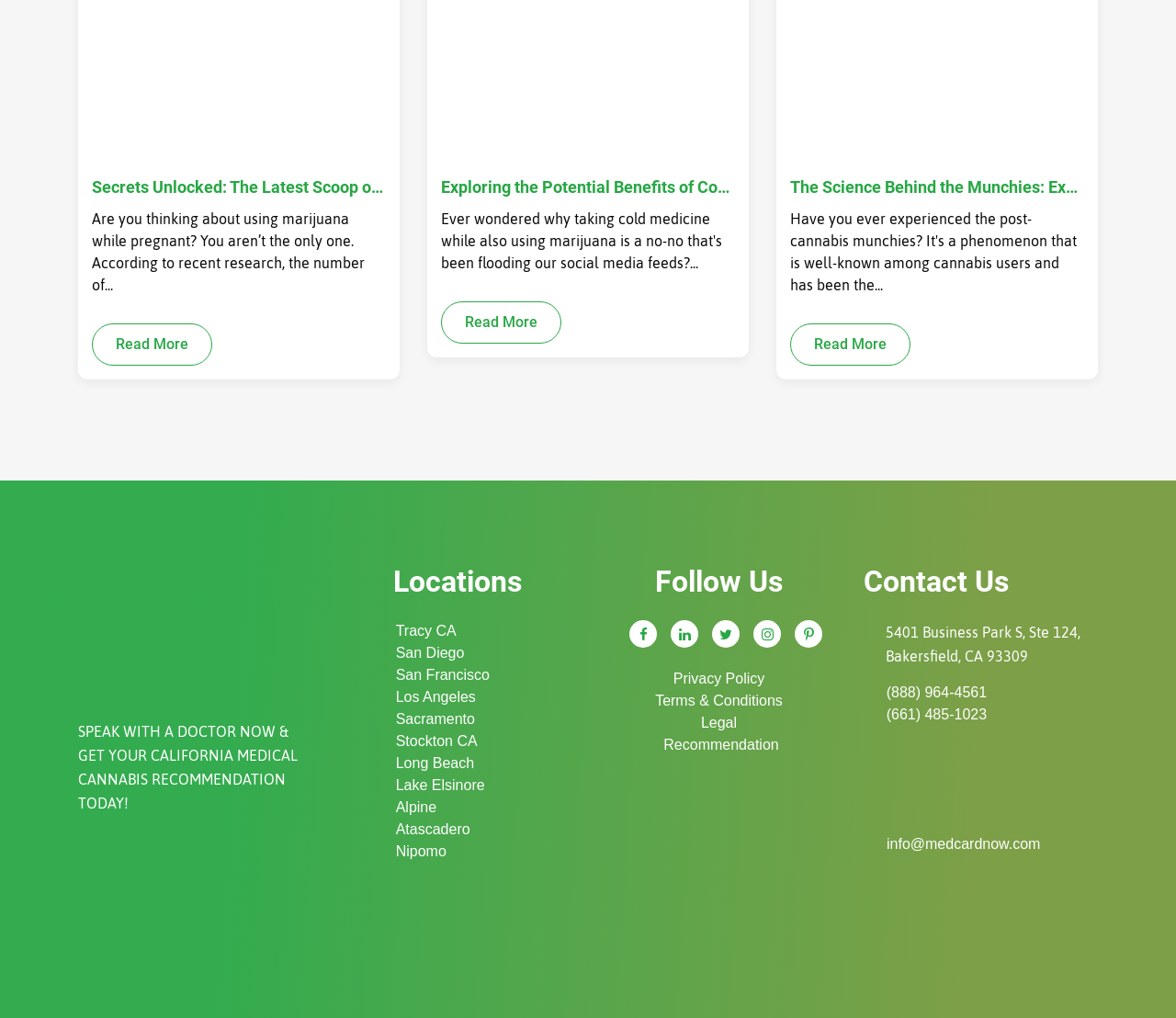Identify the bounding box coordinates for the region to click in order to carry out this instruction: "View locations in Tracy CA". Provide the coordinates using four float numbers between 0 and 1, formatted as [left, top, right, bottom].

[0.336, 0.609, 0.388, 0.63]